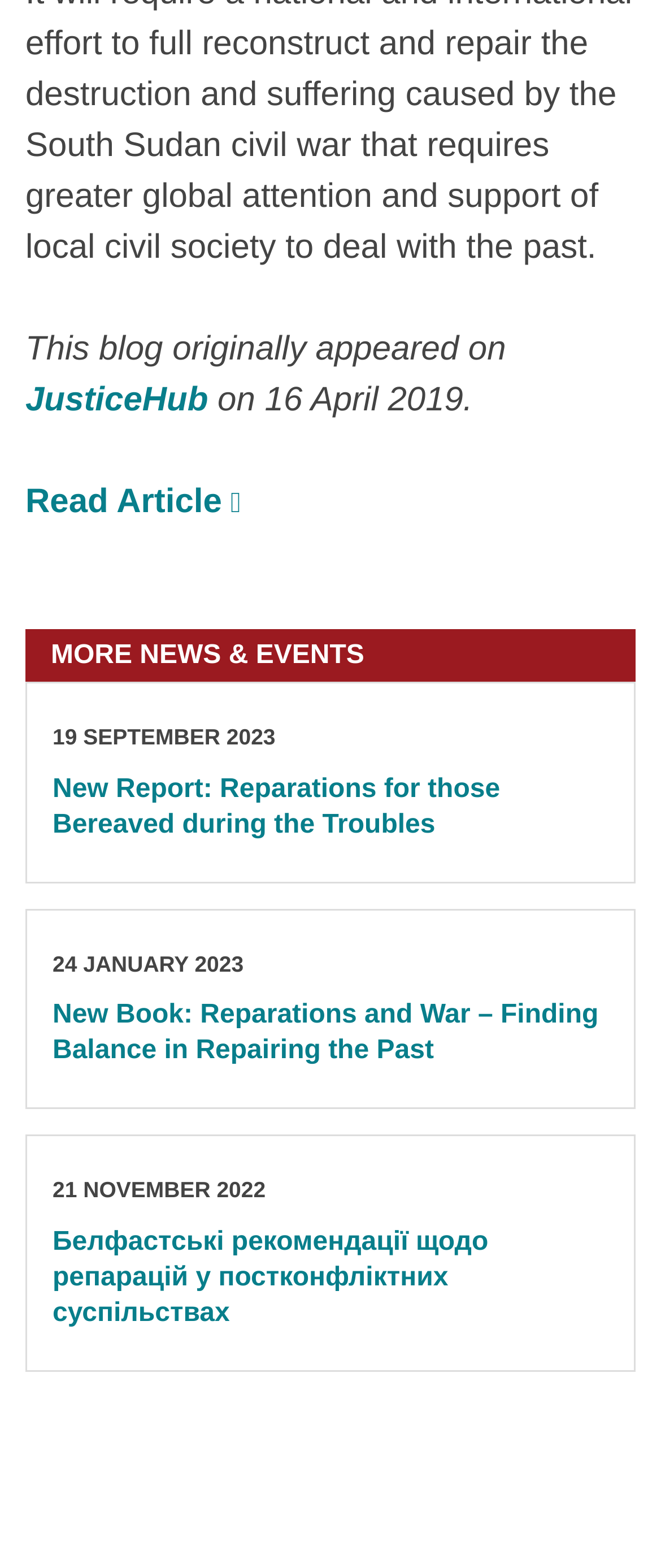How many links are there in the 'MORE NEWS & EVENTS' section?
Based on the screenshot, provide a one-word or short-phrase response.

1